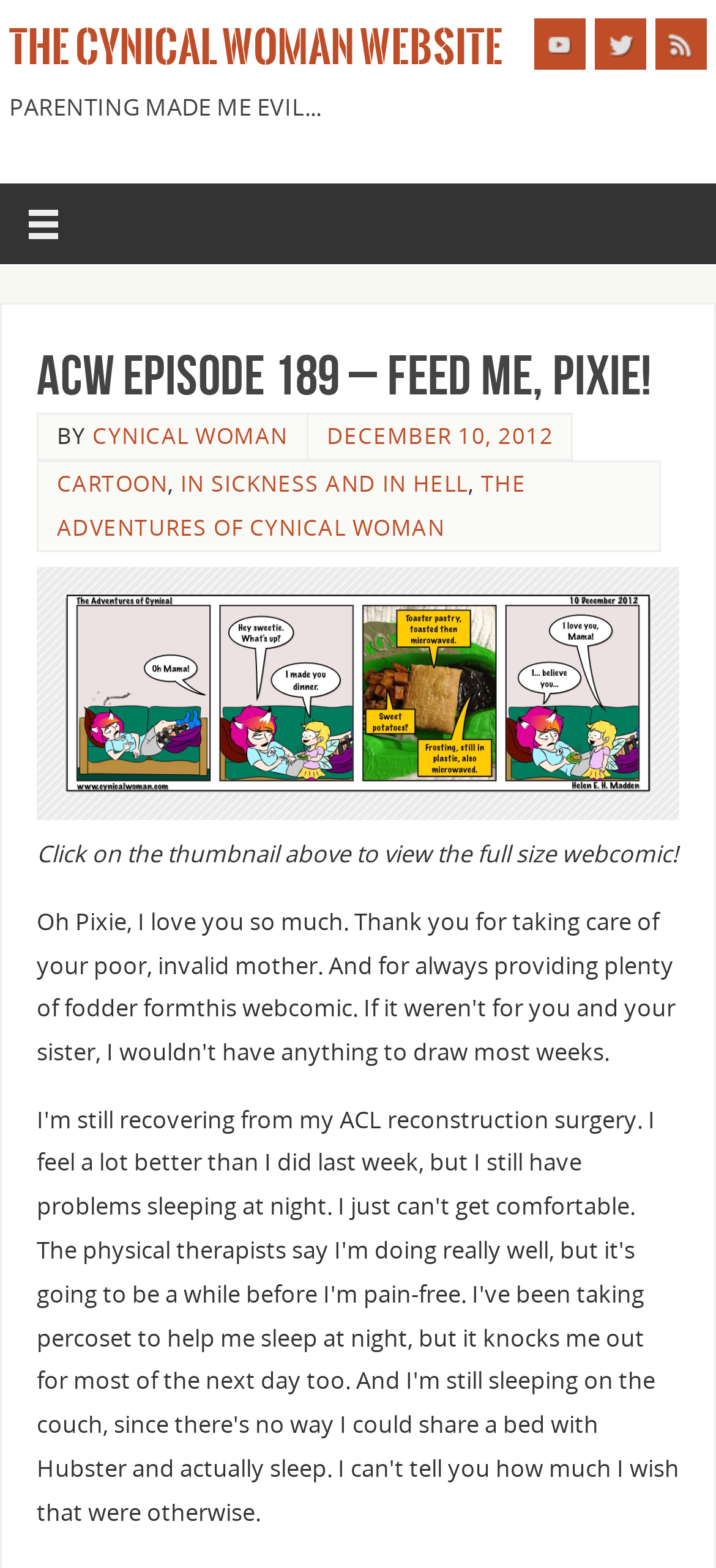Who is the author of the episode?
Give a detailed response to the question by analyzing the screenshot.

I determined the author of the episode by looking at the link element with the text 'CYNICAL WOMAN' which is located near the episode title and date.